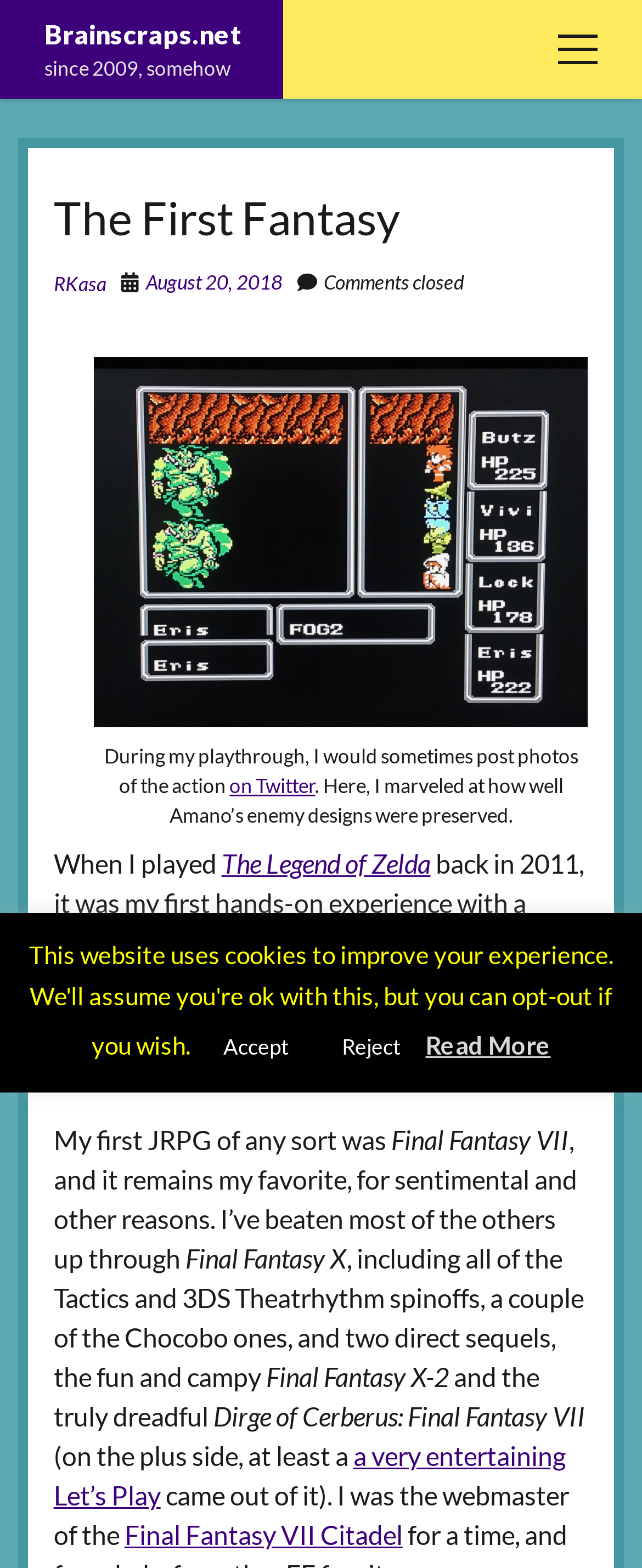Find the bounding box coordinates of the clickable area required to complete the following action: "Search for something".

[0.864, 0.221, 0.961, 0.272]